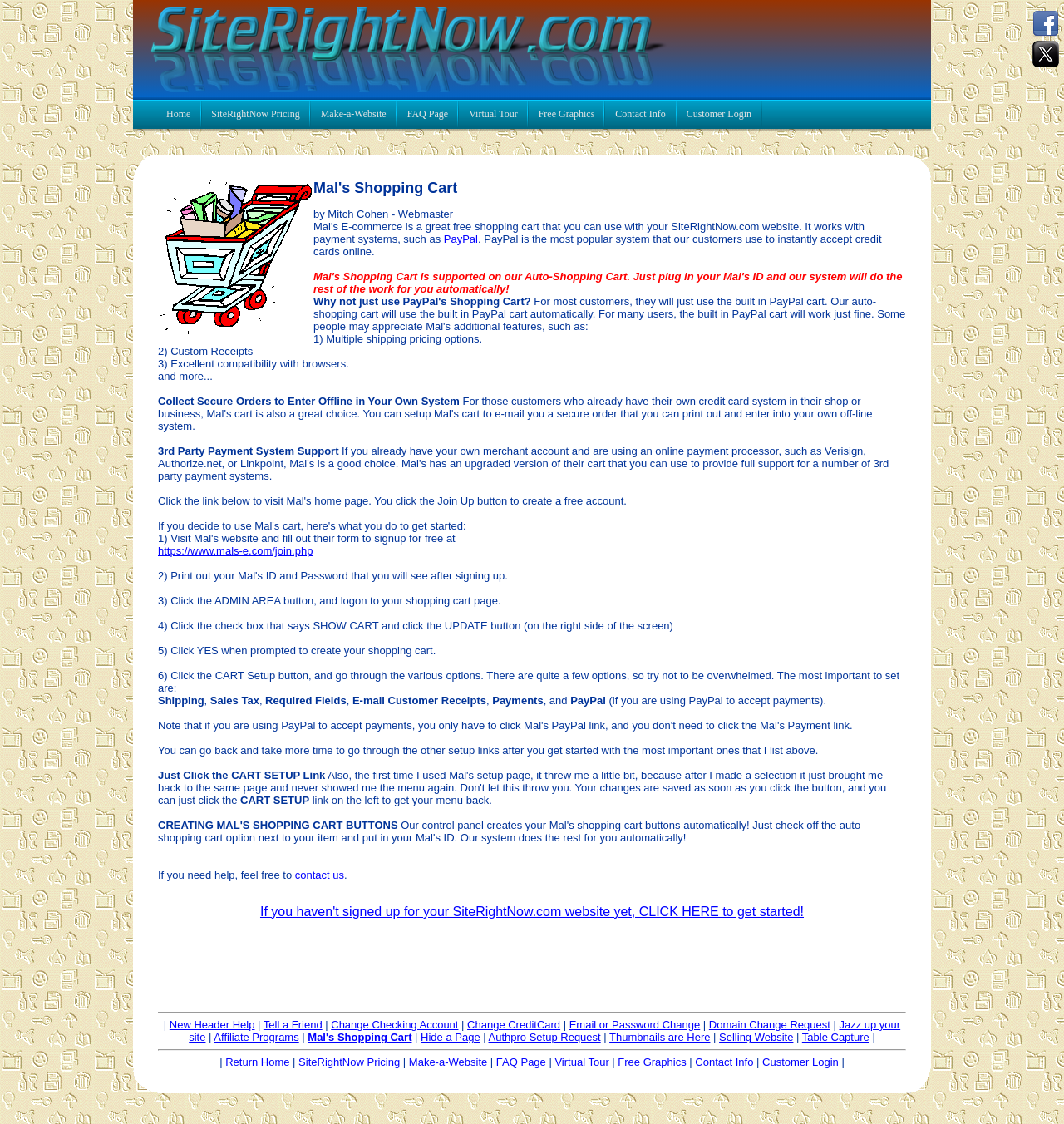Locate the bounding box coordinates of the clickable region necessary to complete the following instruction: "Click the Home link". Provide the coordinates in the format of four float numbers between 0 and 1, i.e., [left, top, right, bottom].

[0.148, 0.087, 0.187, 0.117]